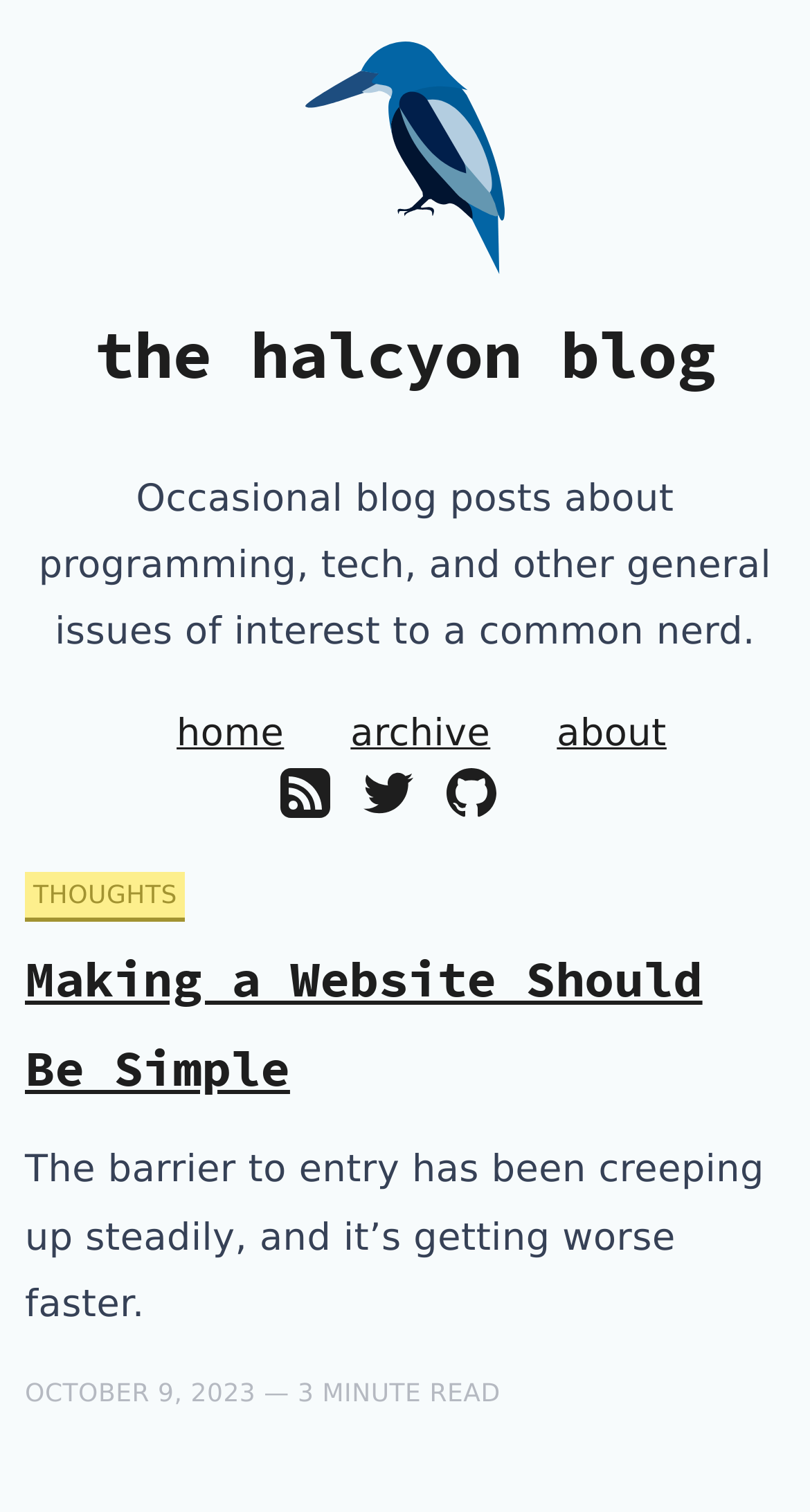What social media platforms are linked from the page?
Respond with a short answer, either a single word or a phrase, based on the image.

Twitter, GitHub